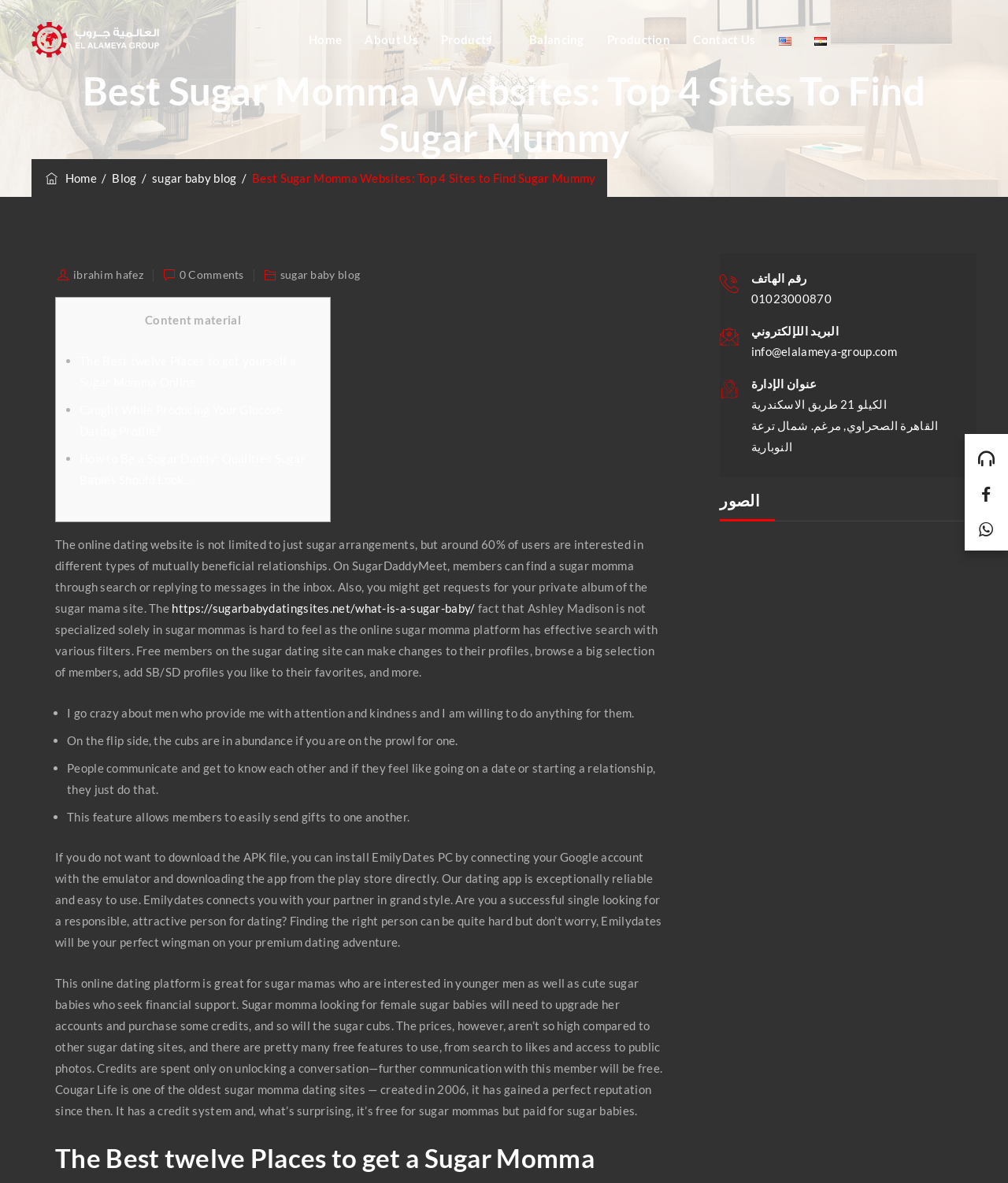Provide a brief response using a word or short phrase to this question:
What is the topic of the article?

Sugar Momma Websites